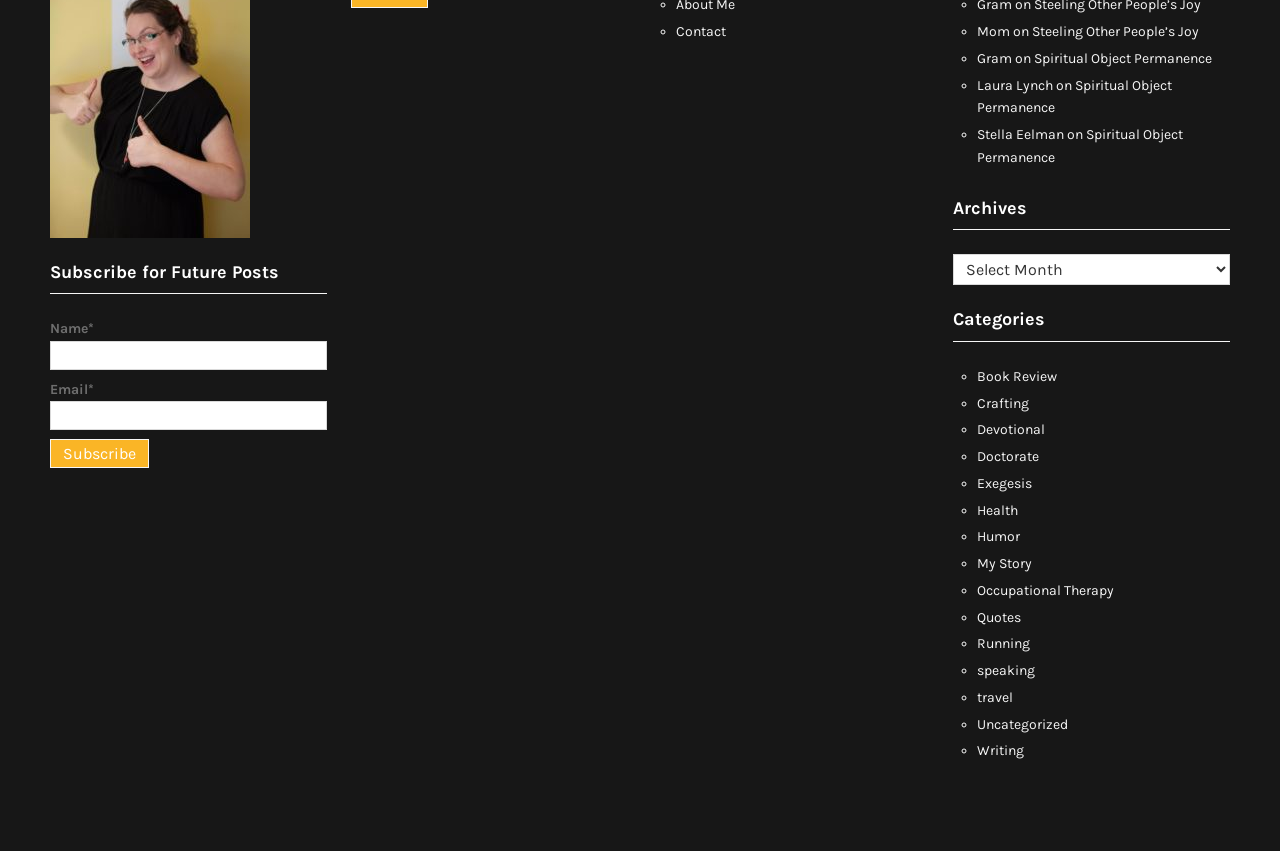Specify the bounding box coordinates of the area to click in order to execute this command: 'Subscribe'. The coordinates should consist of four float numbers ranging from 0 to 1, and should be formatted as [left, top, right, bottom].

[0.039, 0.516, 0.116, 0.55]